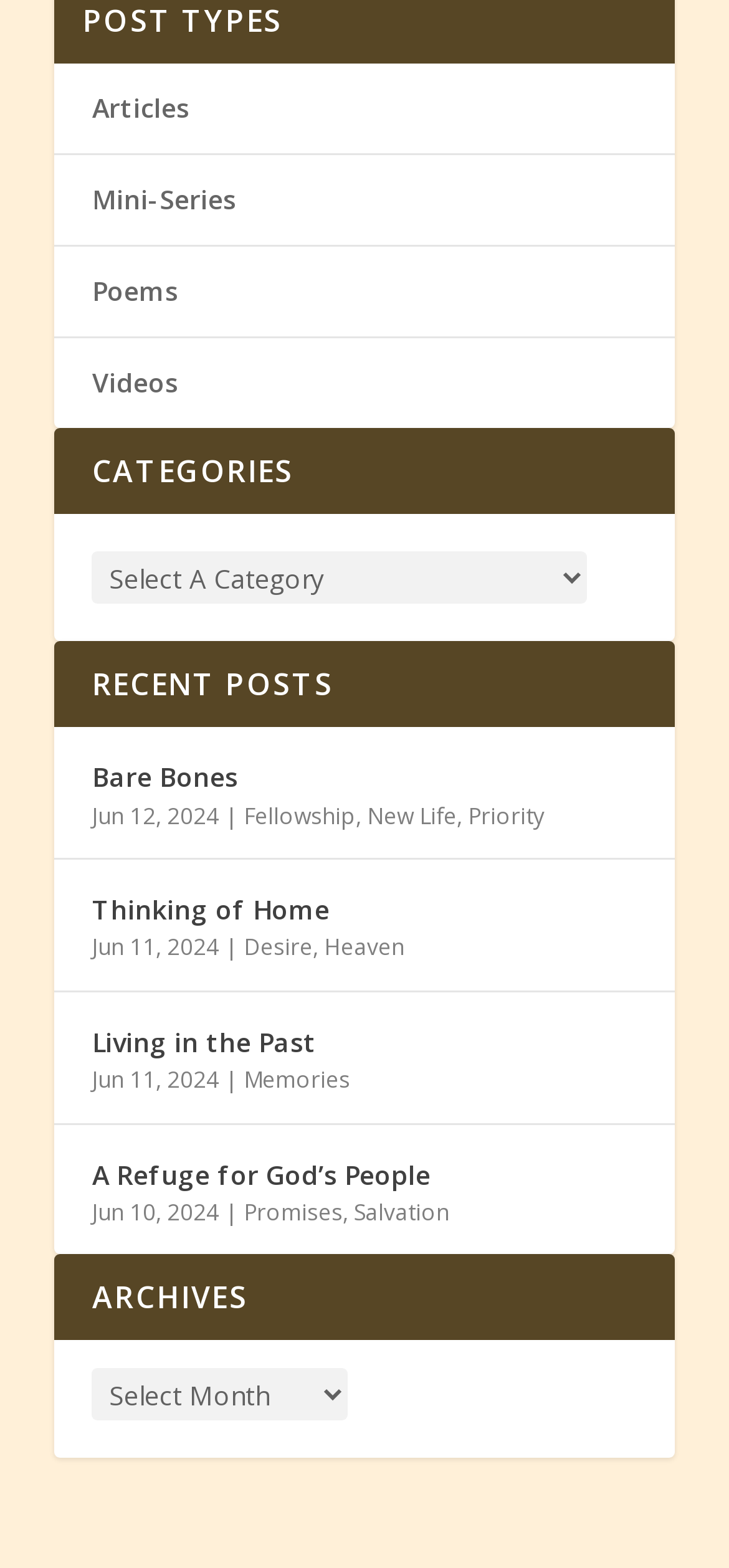How many archives are listed?
Using the image, elaborate on the answer with as much detail as possible.

I looked at the section under the 'ARCHIVES' heading and found that there is only one combobox listed, so there is only 1 archive listed.